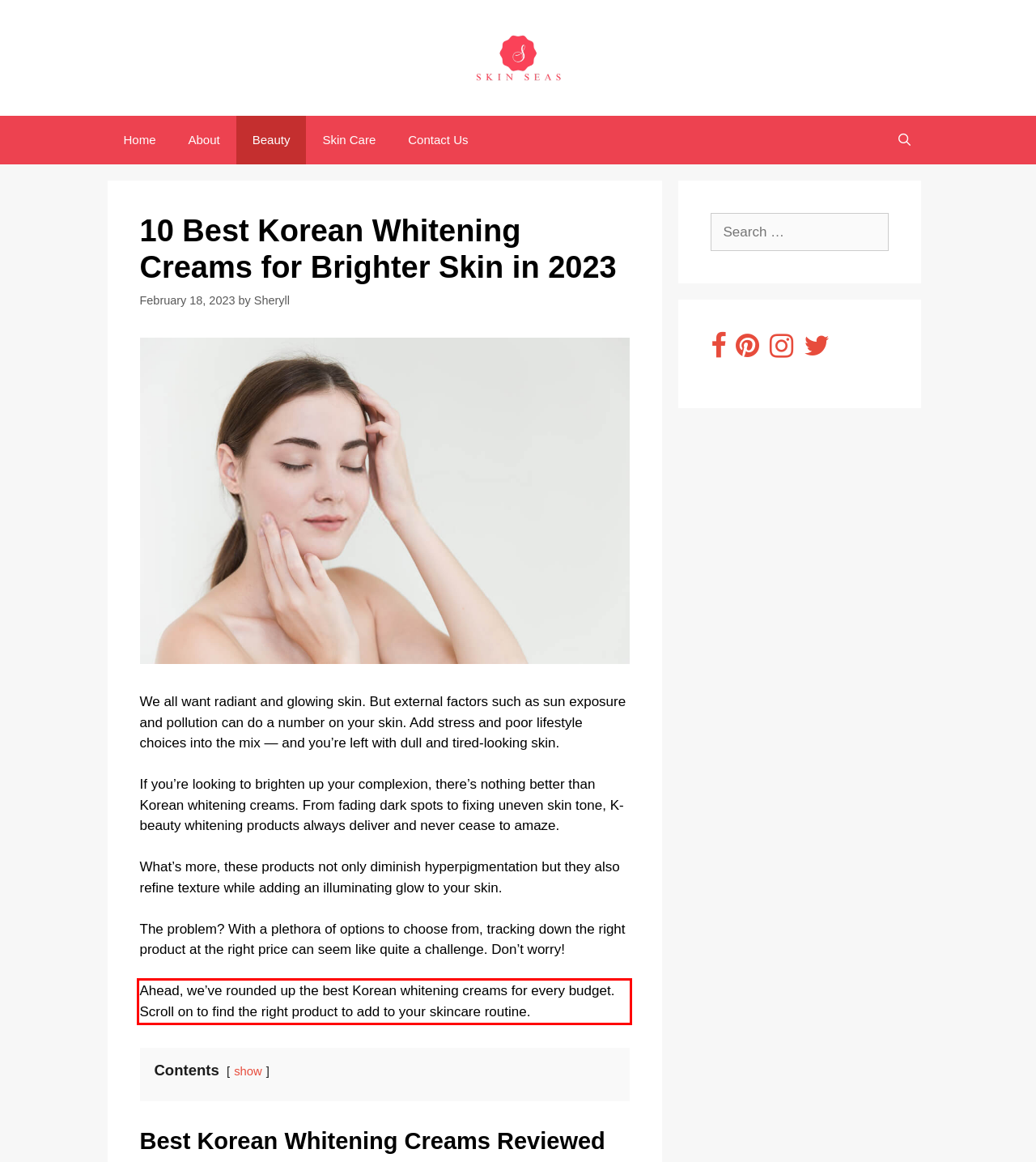From the provided screenshot, extract the text content that is enclosed within the red bounding box.

Ahead, we’ve rounded up the best Korean whitening creams for every budget. Scroll on to find the right product to add to your skincare routine.